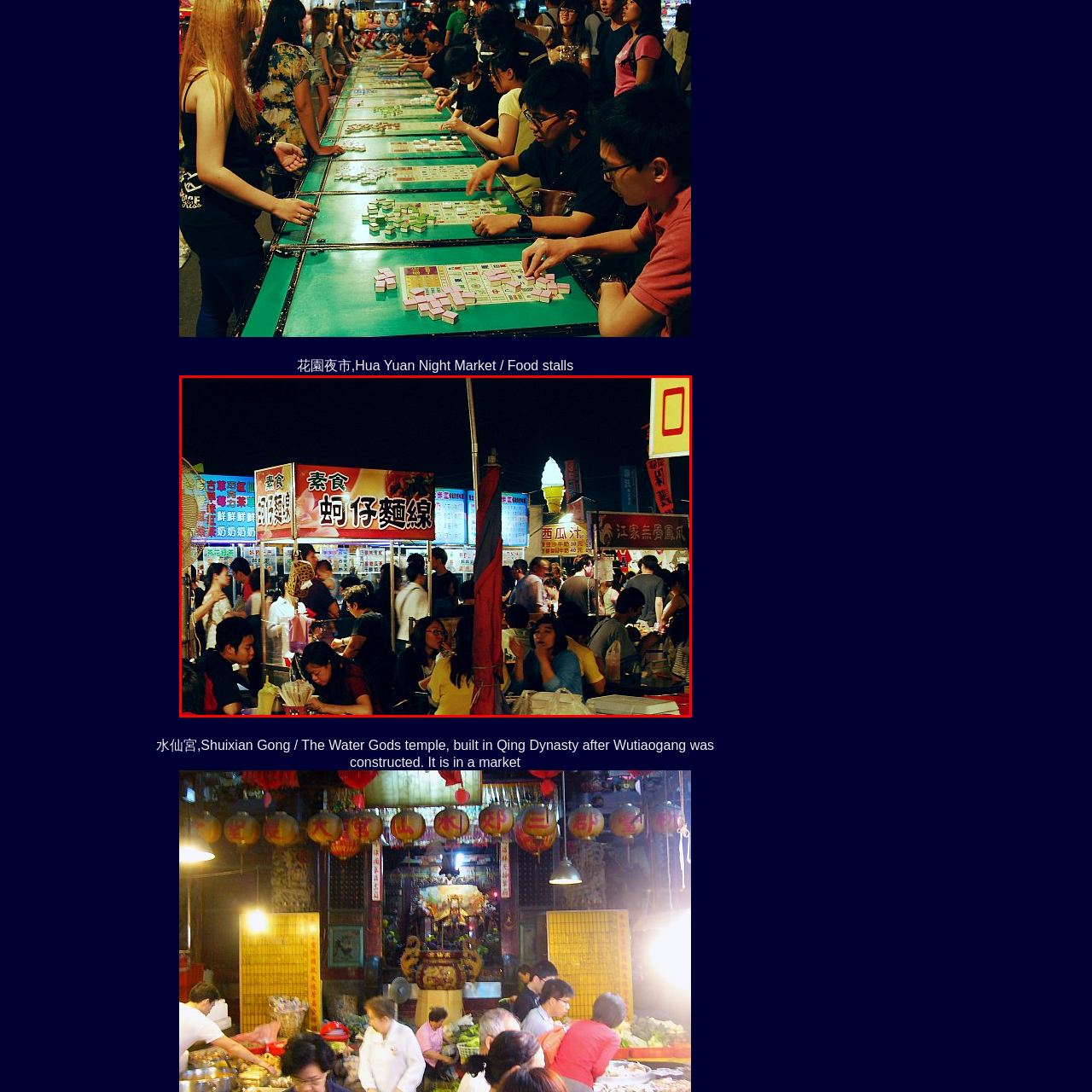Elaborate on the scene depicted within the red bounding box in the image.

The image captures the vibrant atmosphere of Hua Yuan Night Market, bustling with activity under the night sky. Rows of colorful food stalls are prominently featured, with large, eye-catching signs displaying various delicacies, including offerings that entice visitors with their fresh and flavorful dishes. The market is teeming with people as friends and families gather to enjoy street food, showcasing the lively social scene typical of such night markets. Stalls are illuminated with bright lights, drawing attention to the enticing food and providing a warm glow against the evening backdrop. In the distance, the unmistakable structure of the Water Gods temple, built during the Qing Dynasty, hints at the rich cultural history surrounding this lively destination. Overall, the image conveys a sense of community, excitement, and culinary exploration that defines the Hua Yuan Night Market experience.